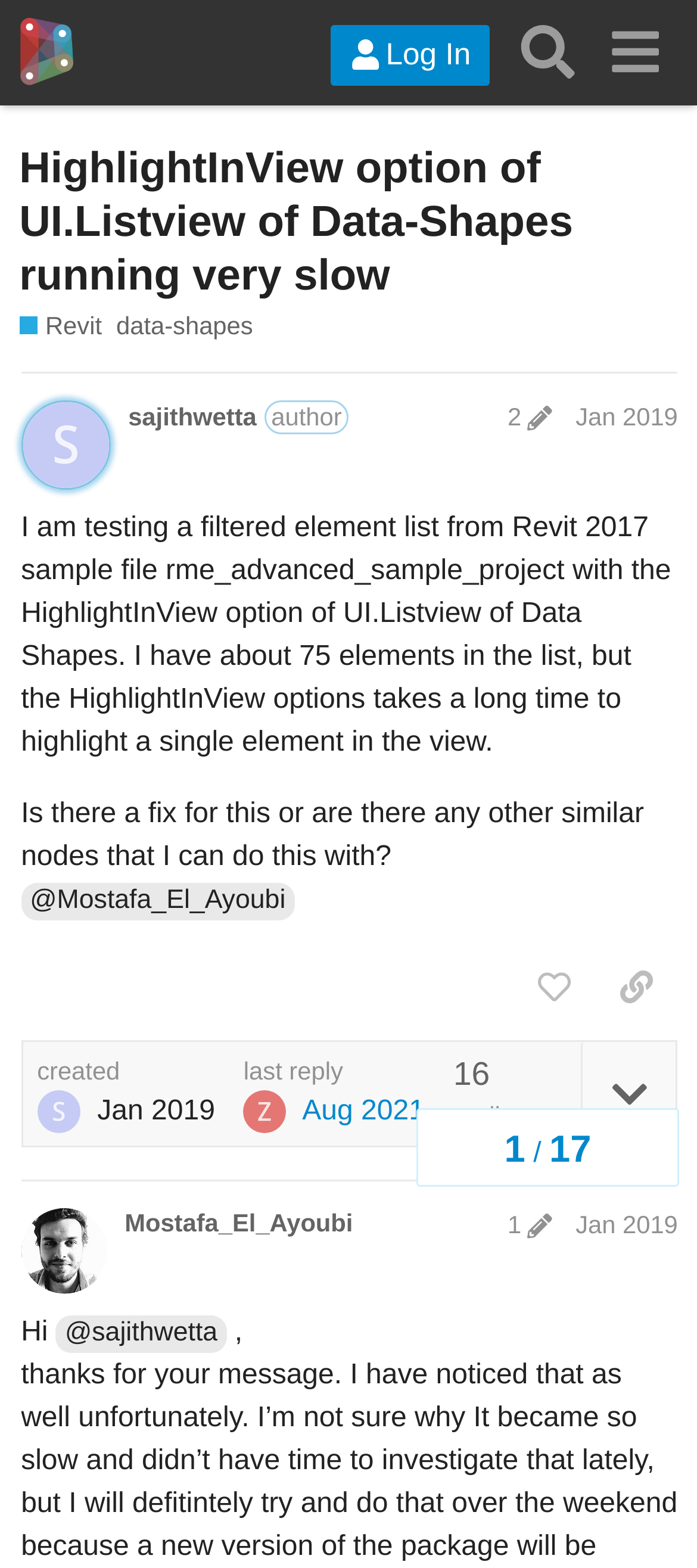Determine the bounding box coordinates of the element's region needed to click to follow the instruction: "View the post by @sajithwetta". Provide these coordinates as four float numbers between 0 and 1, formatted as [left, top, right, bottom].

[0.03, 0.238, 0.973, 0.753]